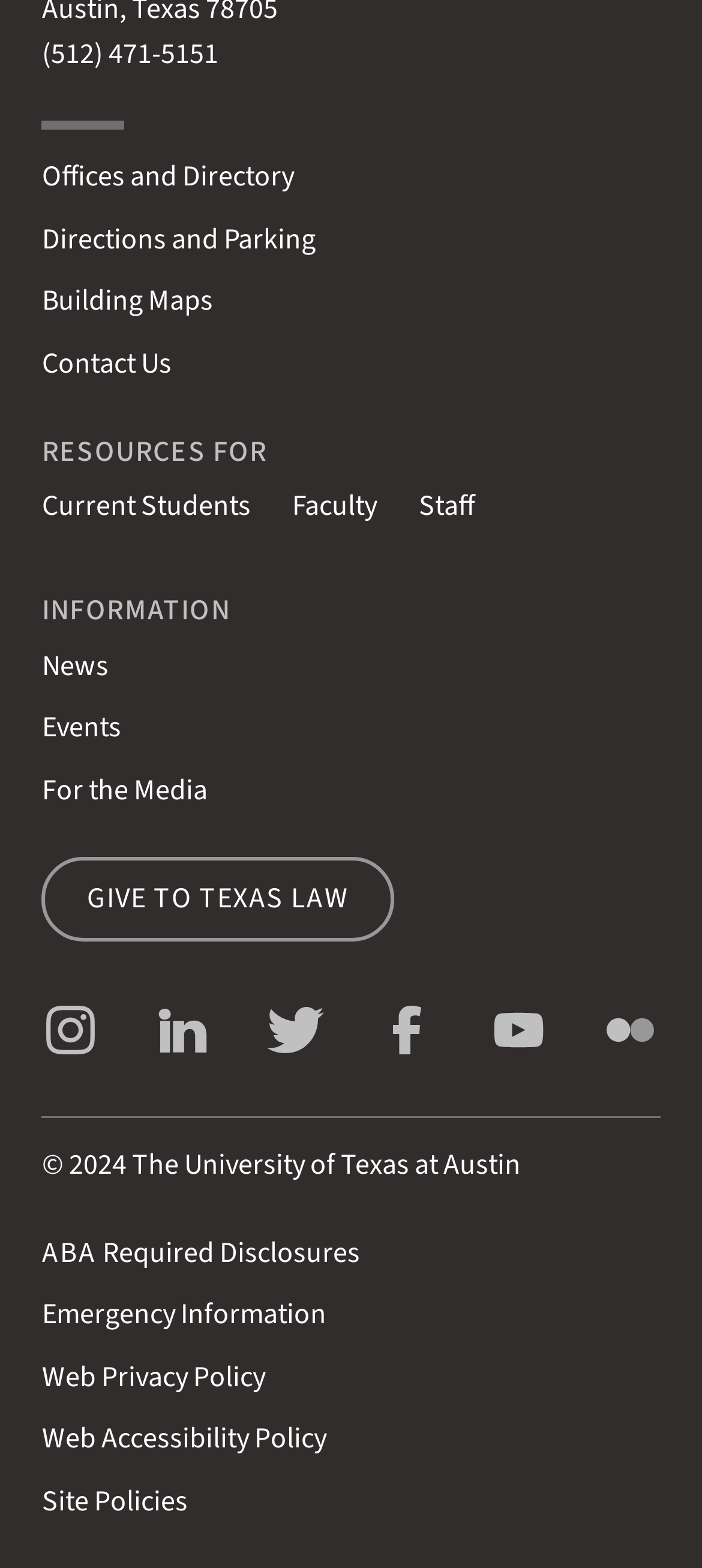Specify the bounding box coordinates of the area to click in order to follow the given instruction: "View Building Maps."

[0.059, 0.18, 0.303, 0.205]